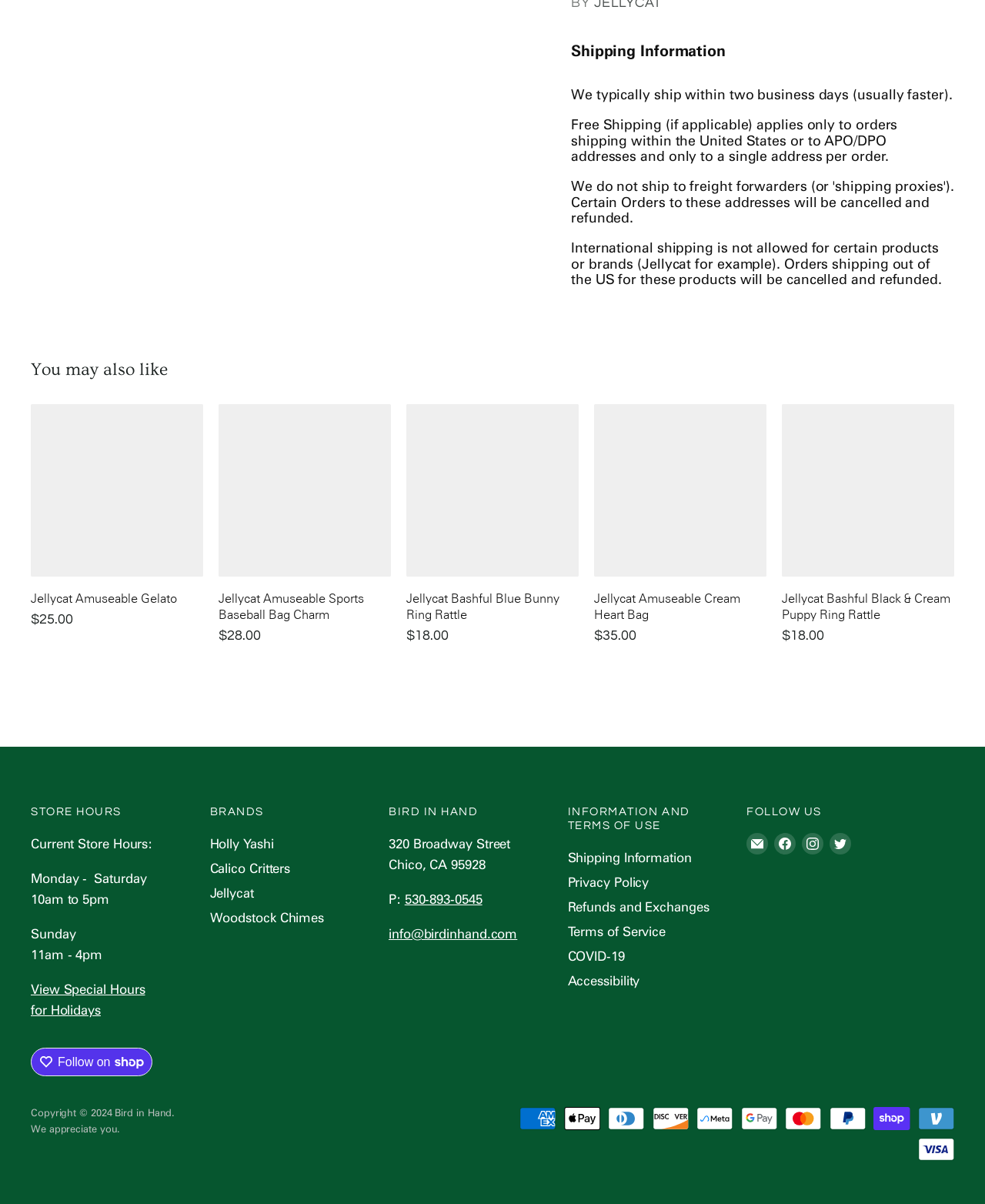What is the price of the Jellycat Amuseable Gelato?
Refer to the image and provide a concise answer in one word or phrase.

$25.00